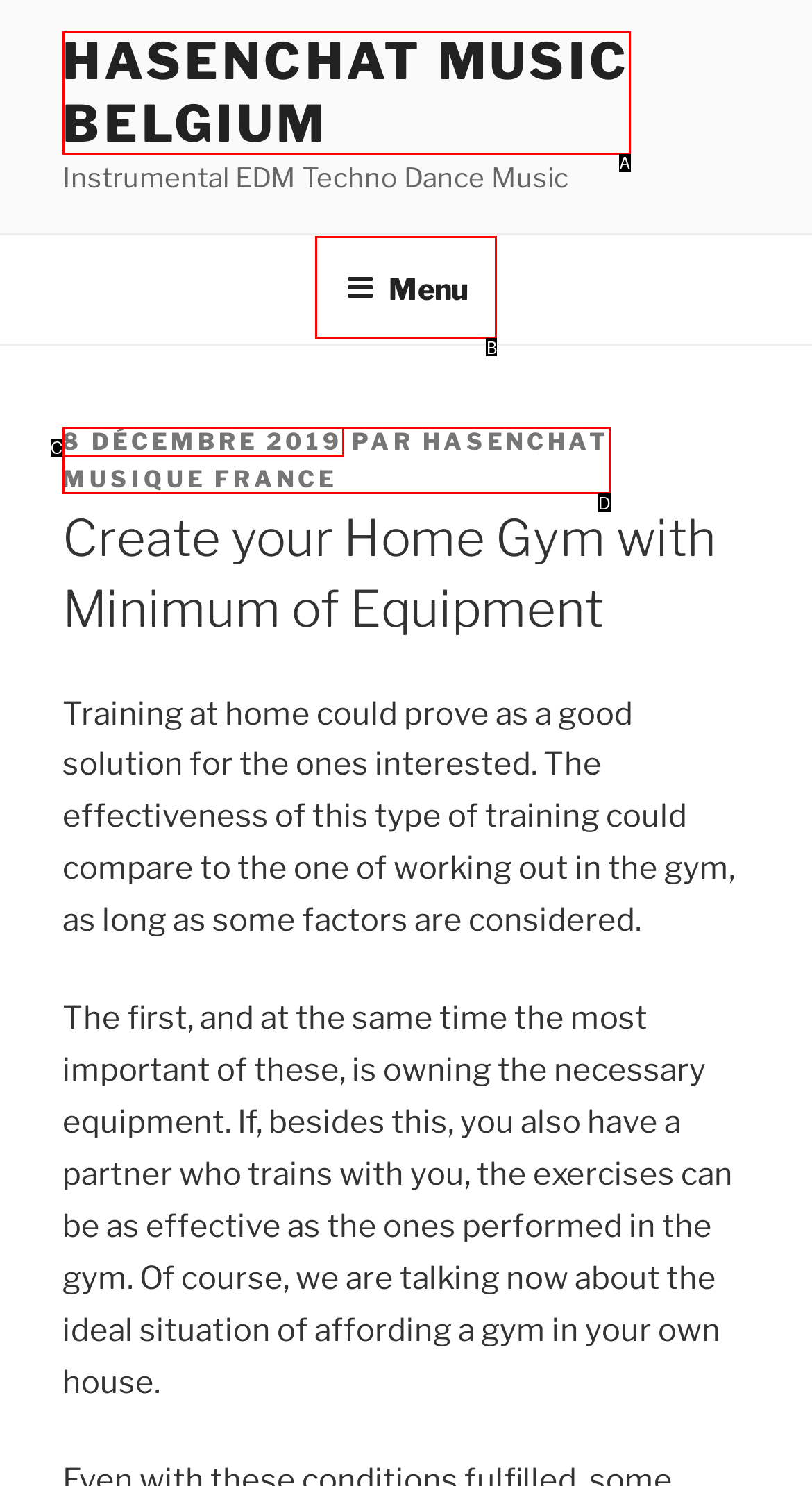From the given choices, determine which HTML element matches the description: Menu. Reply with the appropriate letter.

B